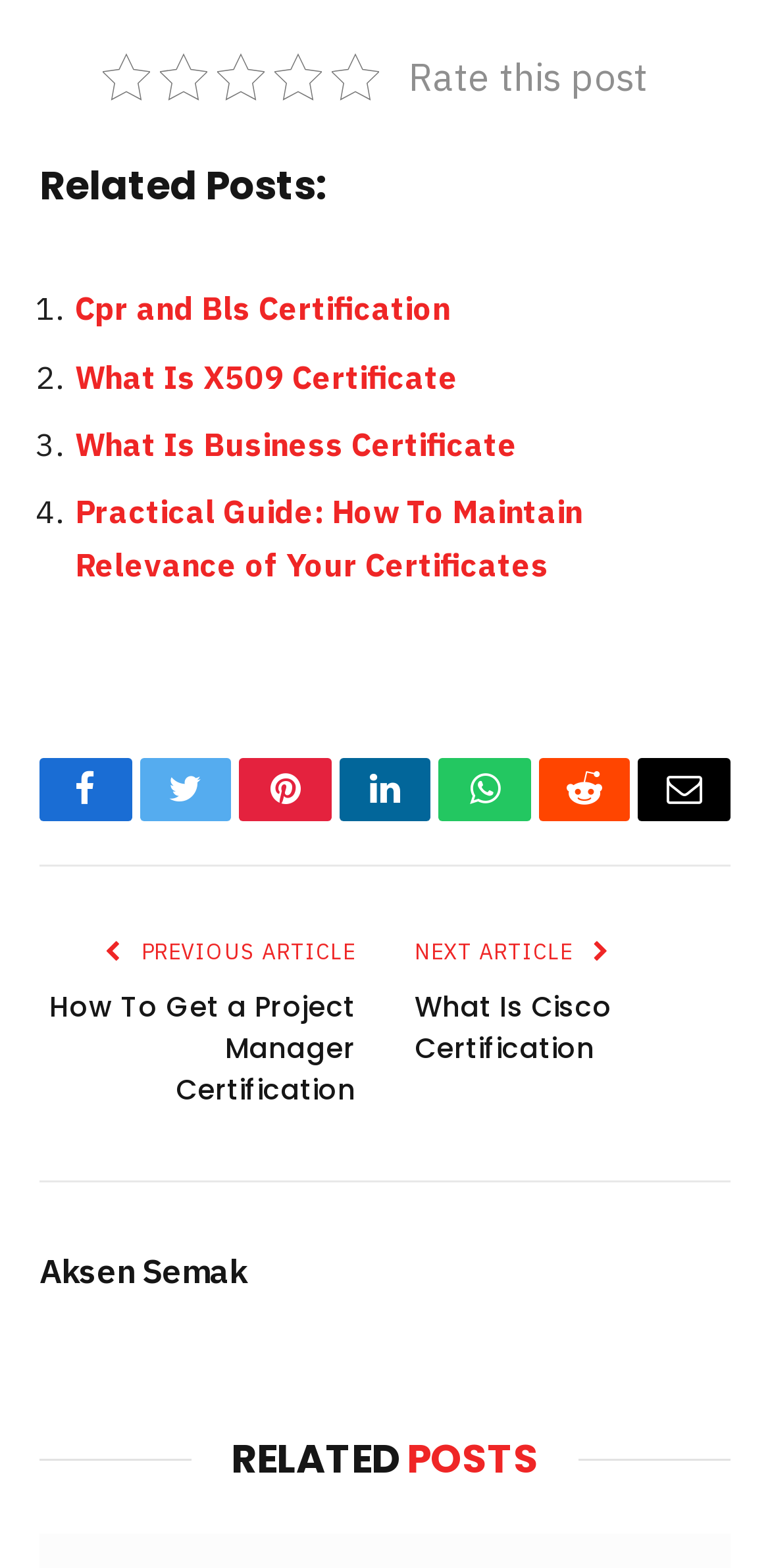Identify the coordinates of the bounding box for the element that must be clicked to accomplish the instruction: "Share on Facebook".

[0.051, 0.483, 0.171, 0.523]